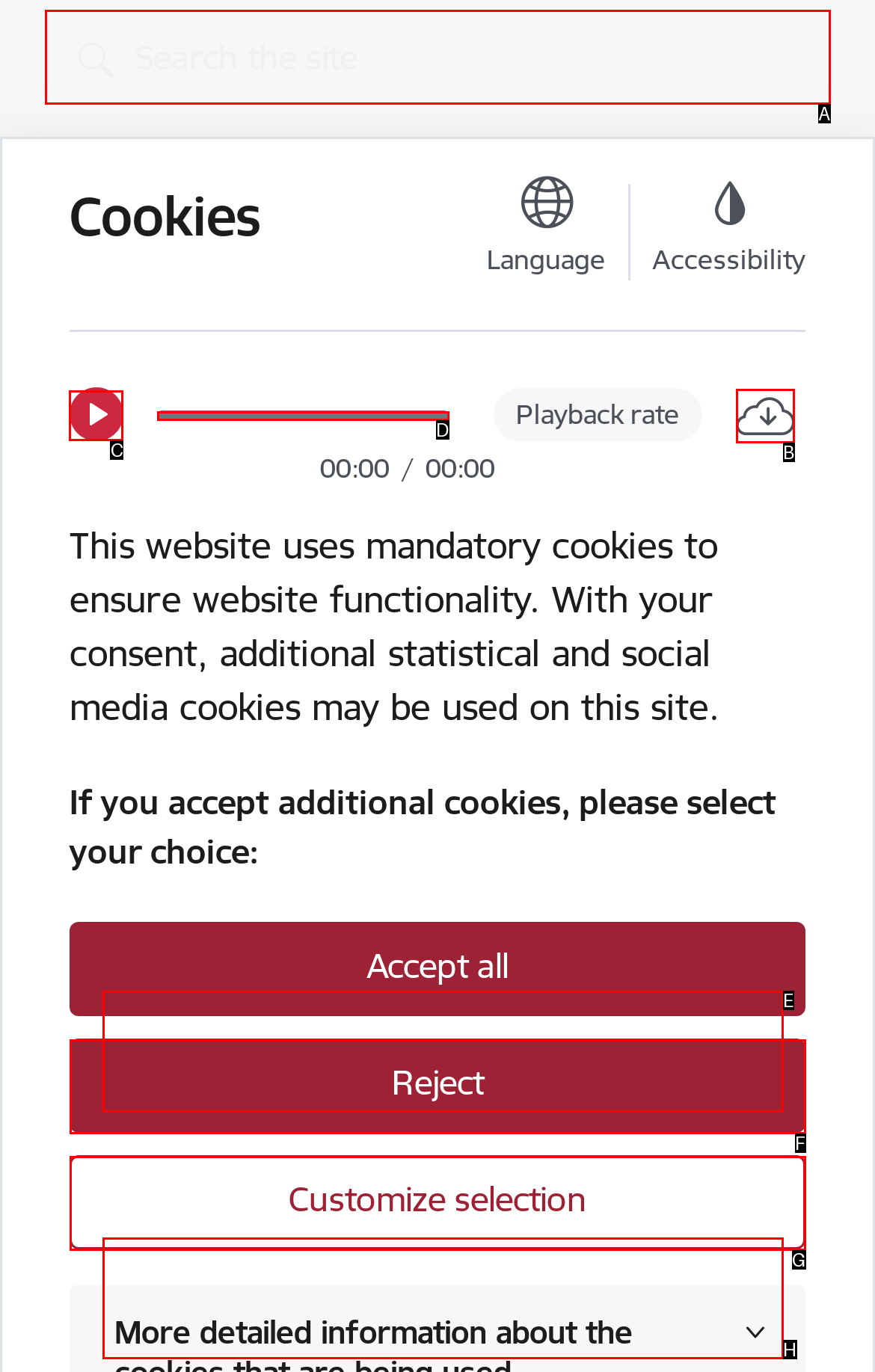Select the HTML element that should be clicked to accomplish the task: follow us on social media Reply with the corresponding letter of the option.

None